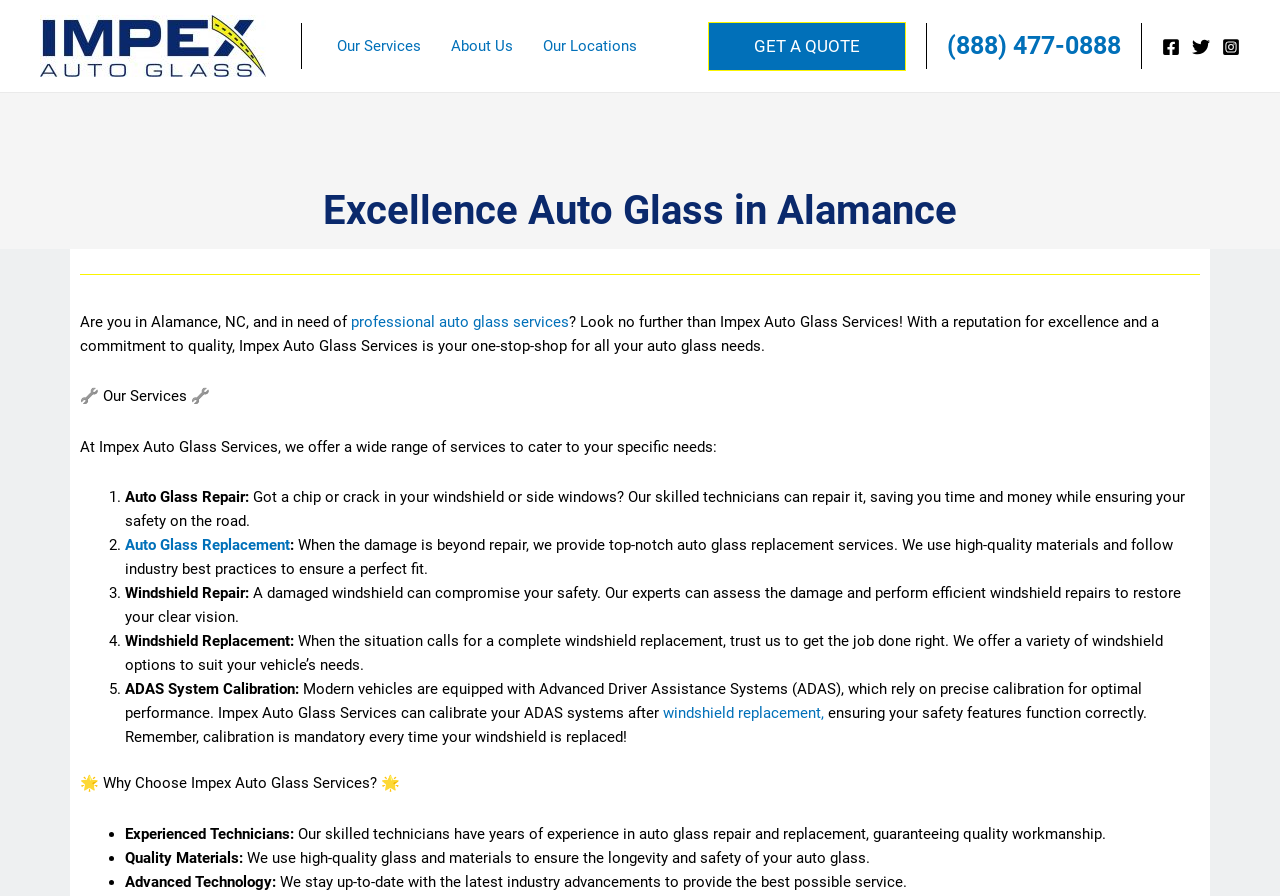Indicate the bounding box coordinates of the clickable region to achieve the following instruction: "Call the phone number."

[0.74, 0.035, 0.876, 0.068]